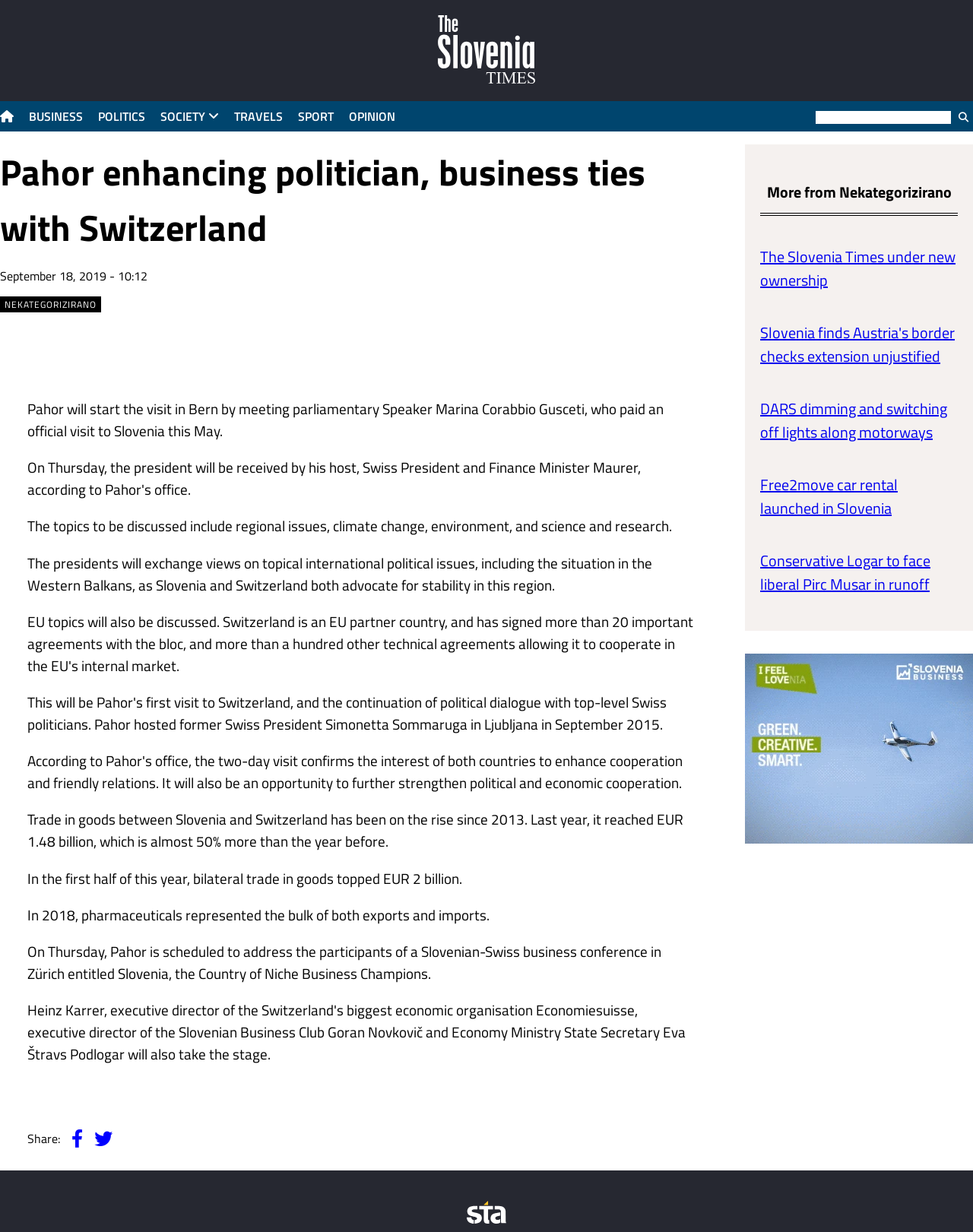What is the name of the organization that powered the news portal?
Could you answer the question in a detailed manner, providing as much information as possible?

The name of the organization that powered the news portal can be found in the image element at the bottom of the webpage, which reads 'STA'.